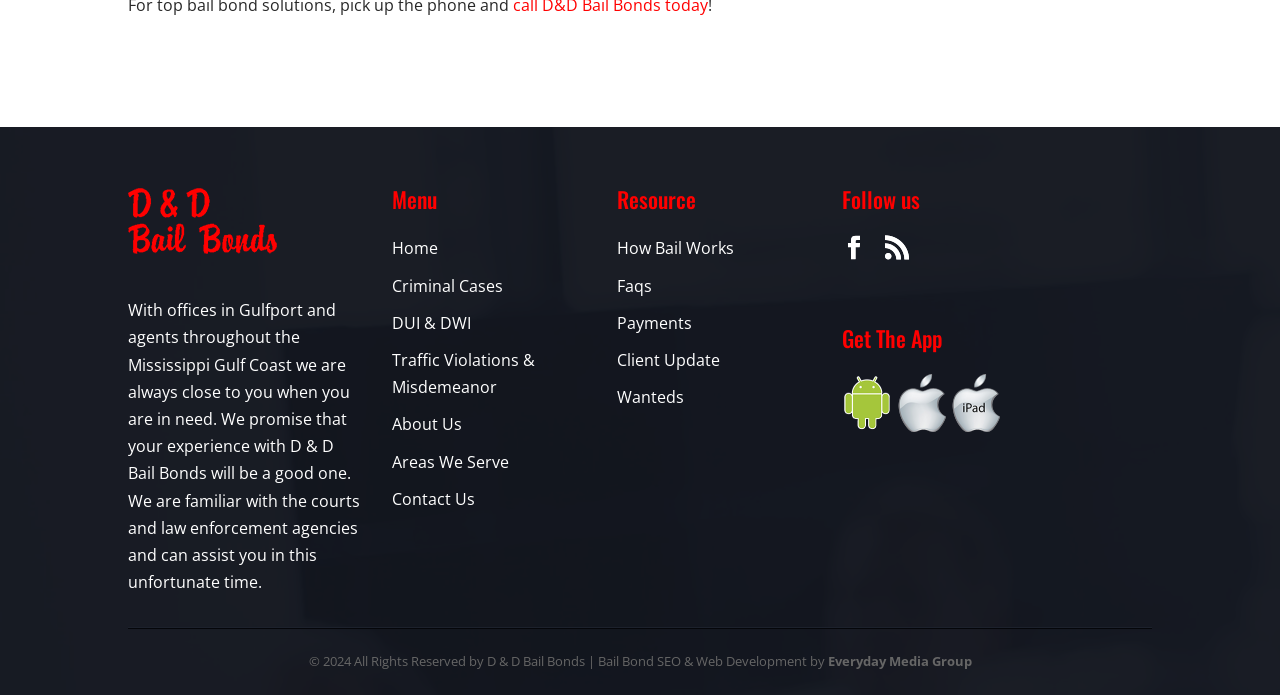Answer the question below in one word or phrase:
What is the purpose of the 'Client Update' link?

To update clients